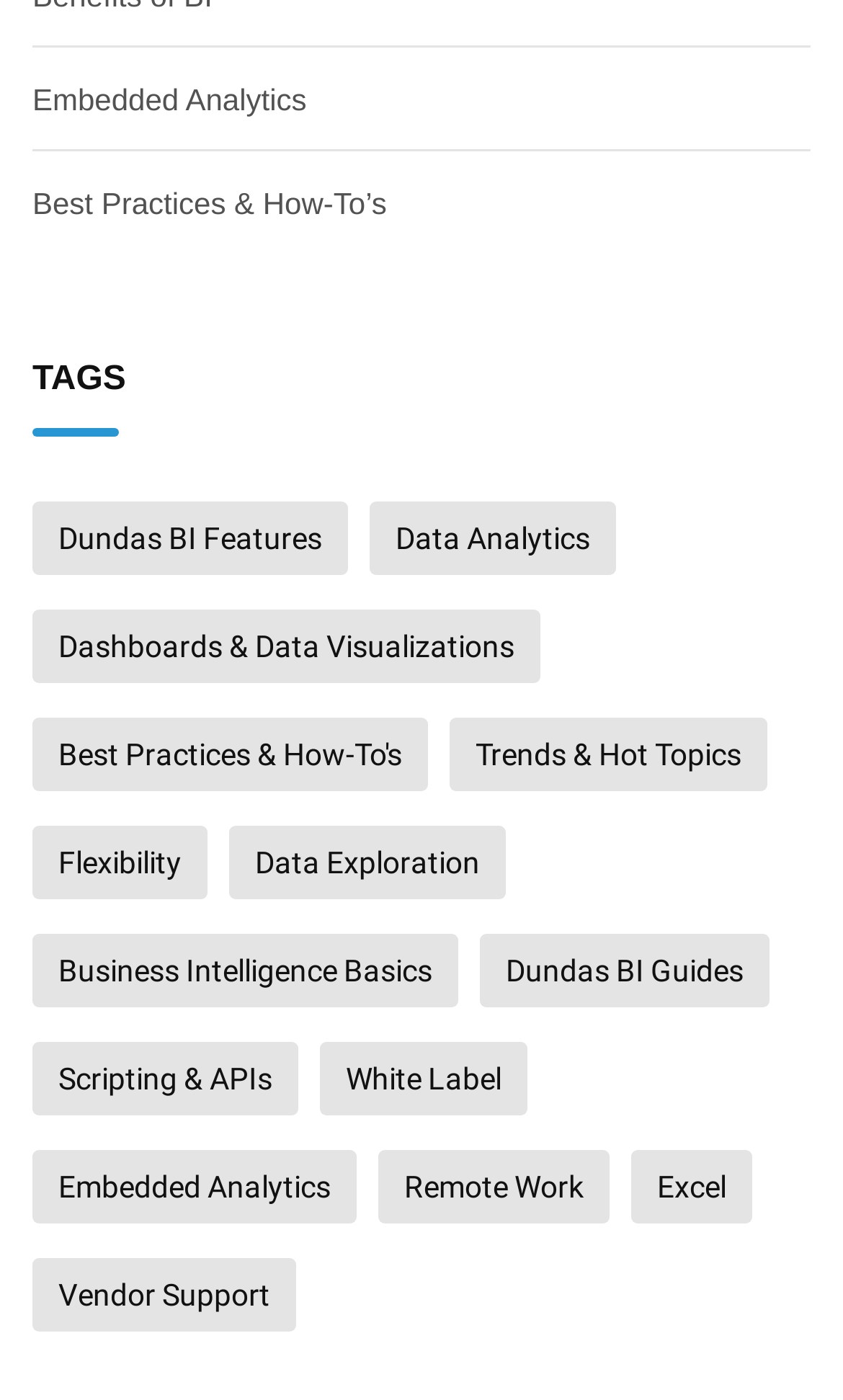Pinpoint the bounding box coordinates of the element you need to click to execute the following instruction: "Explore Data Analytics". The bounding box should be represented by four float numbers between 0 and 1, in the format [left, top, right, bottom].

[0.438, 0.358, 0.731, 0.411]